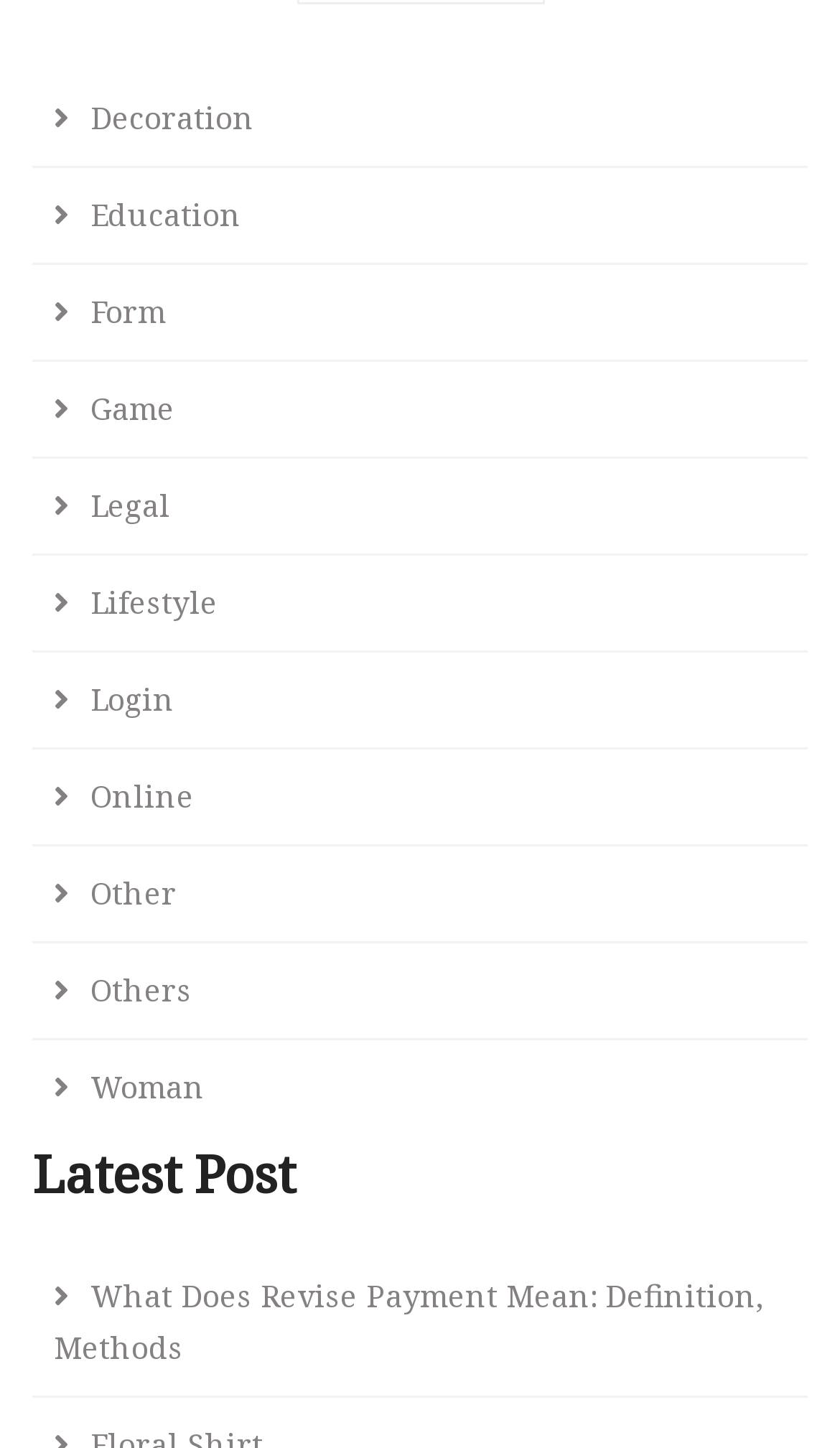Locate the bounding box coordinates of the clickable part needed for the task: "browse Lifestyle".

[0.038, 0.383, 0.285, 0.449]